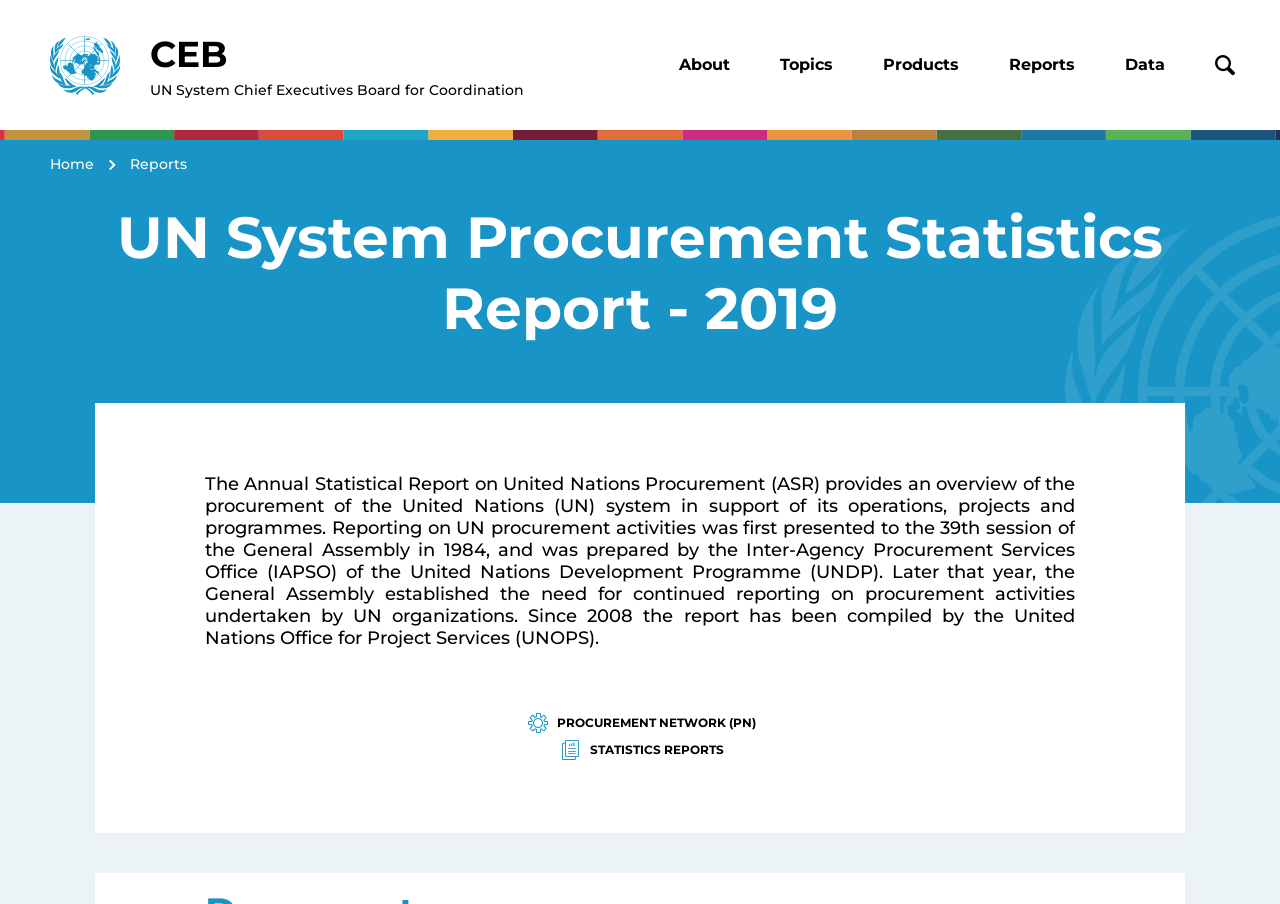What is the purpose of the Annual Statistical Report on United Nations Procurement?
Please answer the question with as much detail as possible using the screenshot.

The purpose of the report is mentioned in the static text on the webpage, which states that the report 'provides an overview of the procurement of the United Nations (UN) system in support of its operations, projects and programmes'.